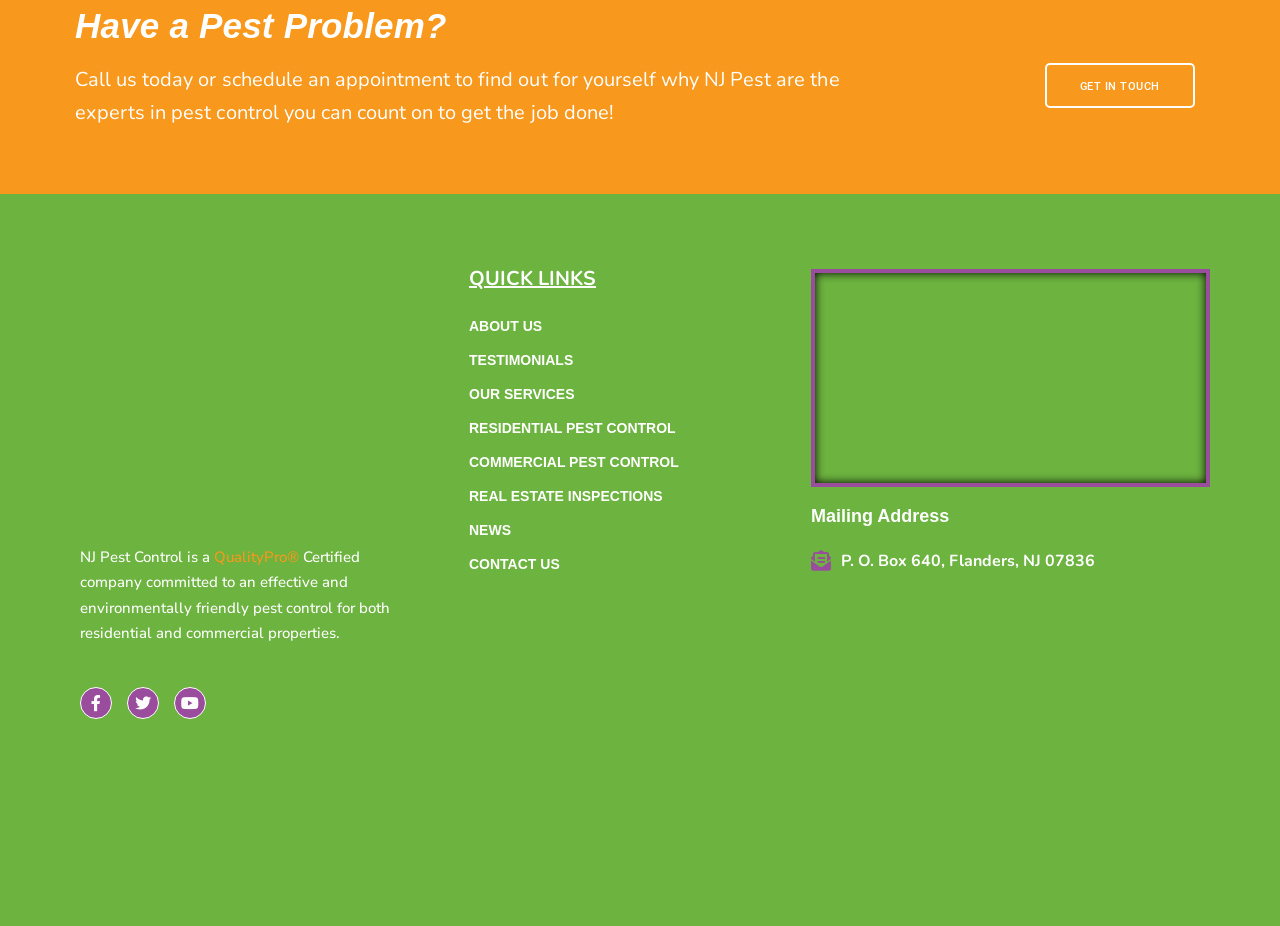Provide a brief response to the question below using a single word or phrase: 
What services does NJ Pest Control offer?

Residential and Commercial Pest Control